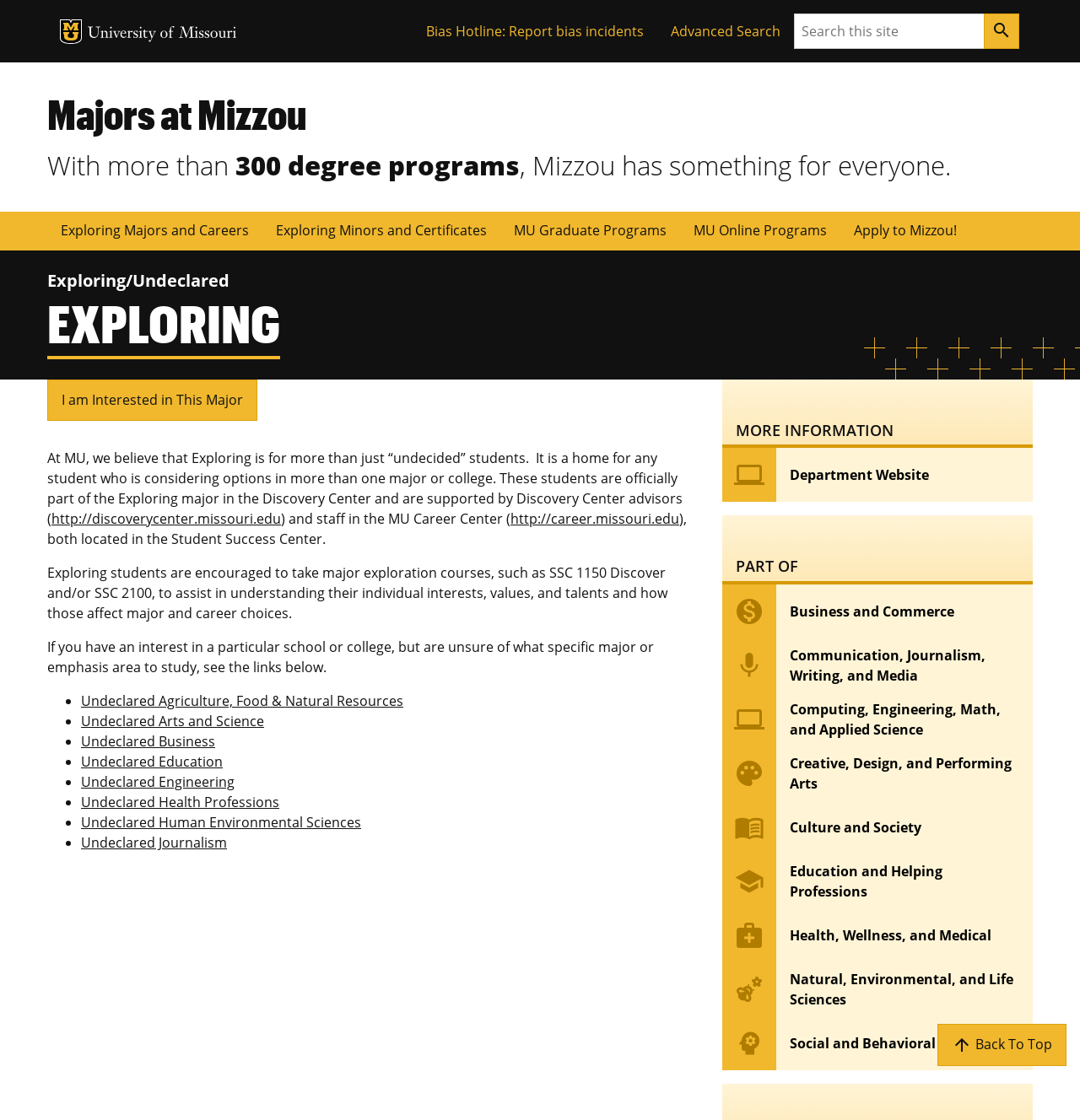Provide the bounding box coordinates of the section that needs to be clicked to accomplish the following instruction: "Visit the University of Missouri website."

[0.081, 0.022, 0.22, 0.038]